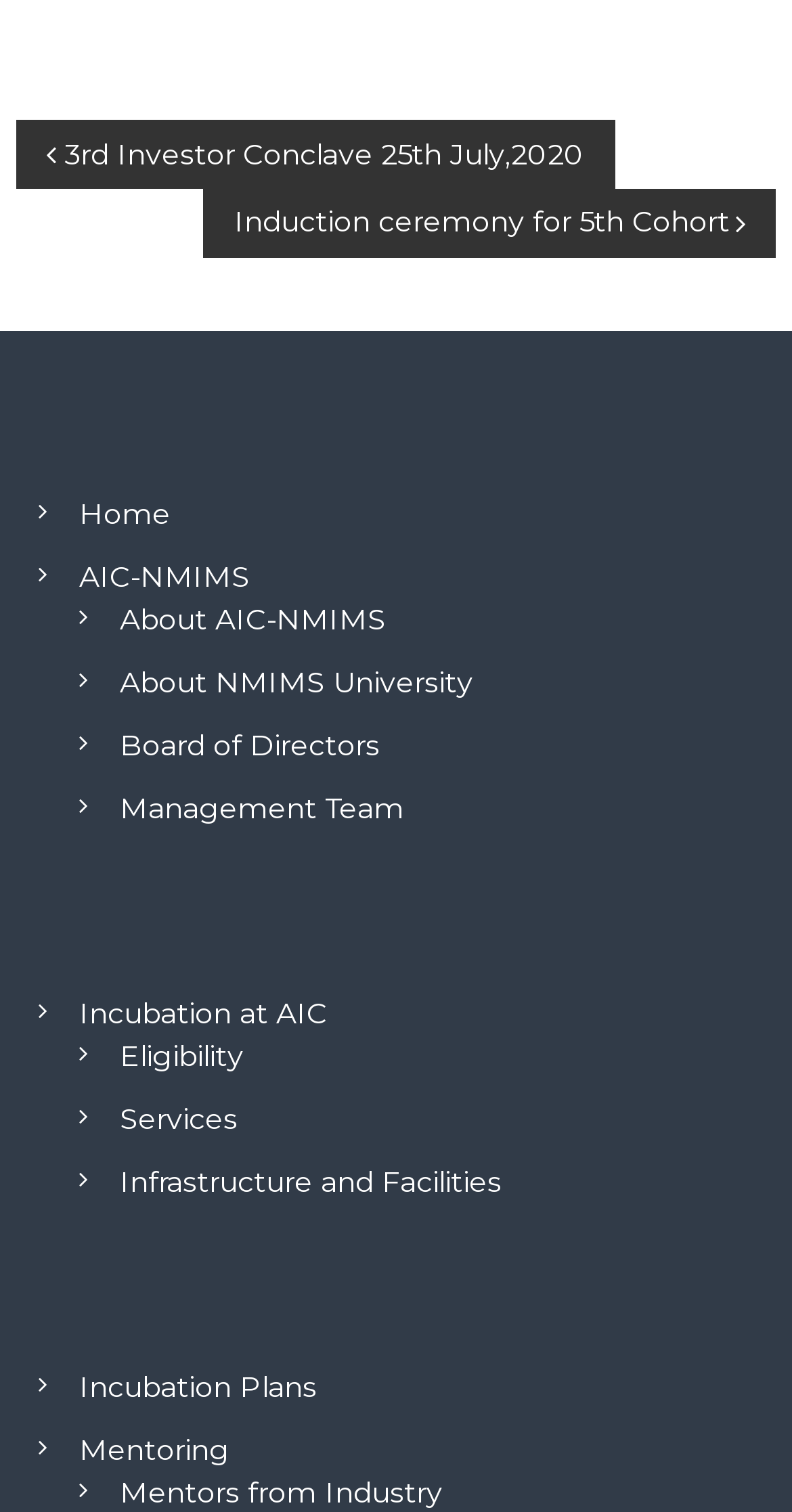Locate the bounding box of the UI element described in the following text: "Mentors from Industry".

[0.151, 0.975, 0.559, 0.999]